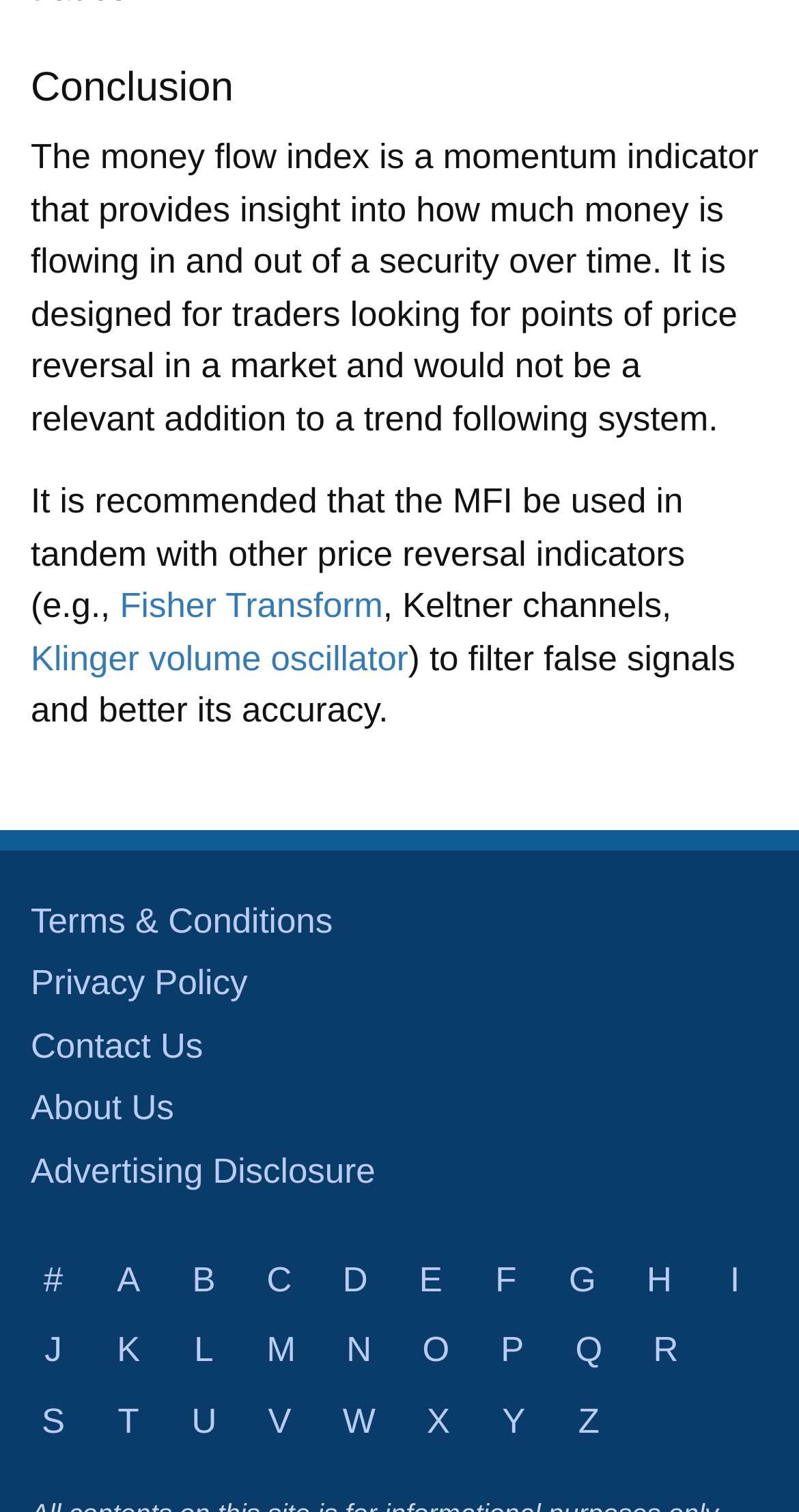Show the bounding box coordinates for the HTML element described as: "Privacy Policy".

[0.038, 0.637, 0.31, 0.663]